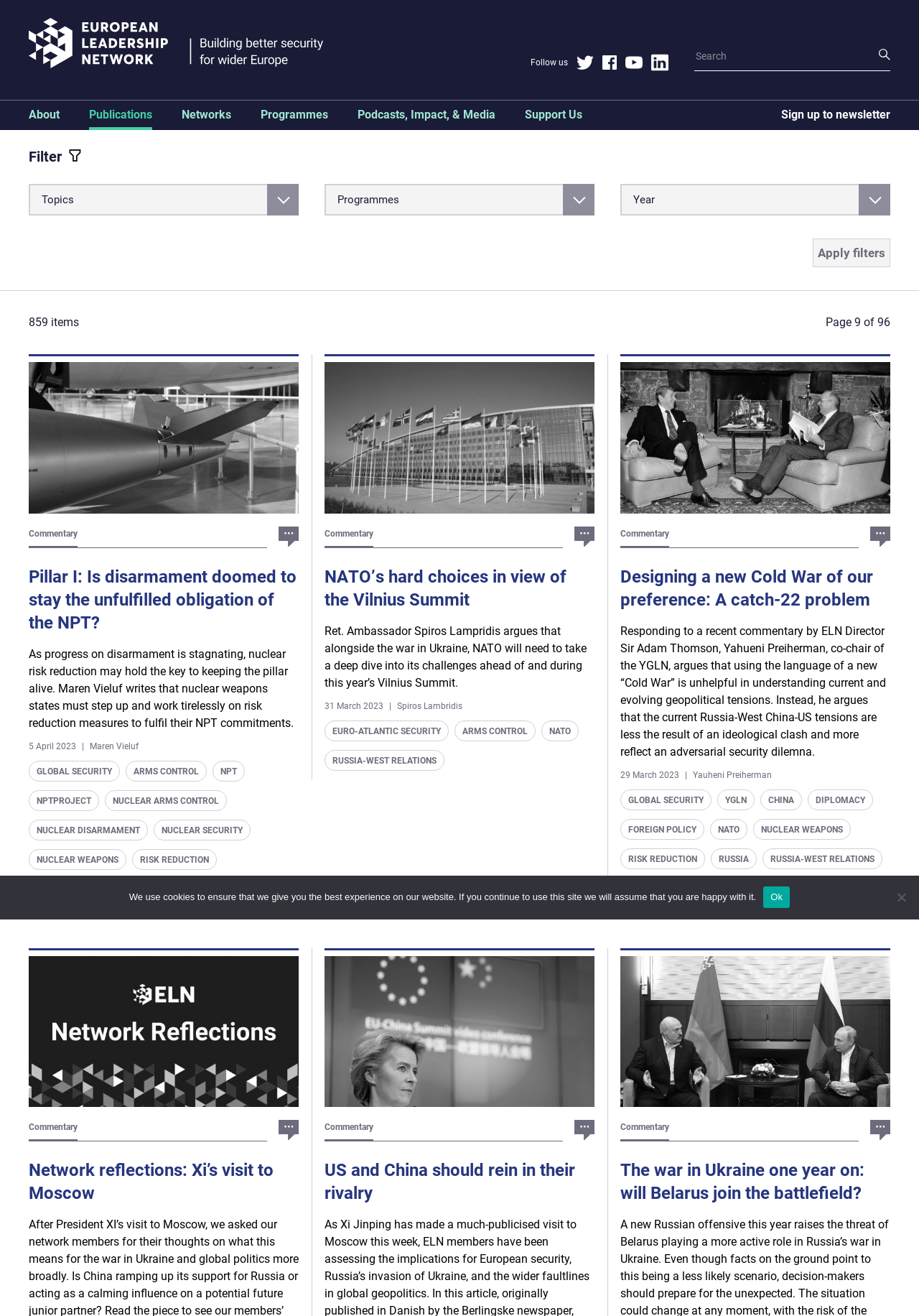Describe all the key features and sections of the webpage thoroughly.

The webpage is a commentary section of the European Leadership Network, featuring a collection of articles and opinion pieces. At the top left corner, there is a link to the homepage, accompanied by a small image. To the right of this, there are social media links, including Twitter, Facebook, YouTube, and LinkedIn, each with its respective icon.

Below the social media links, there is a search bar with a combobox and a search button. On the top right corner, there are links to various sections of the website, including "About", "Publications", "Networks", "Programmes", "Podcasts, Impact, & Media", and "Support Us".

The main content of the webpage is divided into three columns, each containing a list of articles. Each article has a title, a brief summary, and a set of tags or keywords. The articles are arranged in a grid-like structure, with three articles per row. The titles of the articles are in a larger font size, and the summaries are in a smaller font size.

On the left side of the webpage, there is a filter section, which allows users to filter the articles by topics, programmes, and year. There is also a button to apply the filters. Below the filter section, there is a heading that indicates the number of items (859) and the current page number (9 of 96).

The articles themselves contain a mix of text, images, and links. Some articles have images at the top, while others have them in the middle or at the bottom. The text is arranged in a clear and readable format, with headings, paragraphs, and links to other related articles or topics.